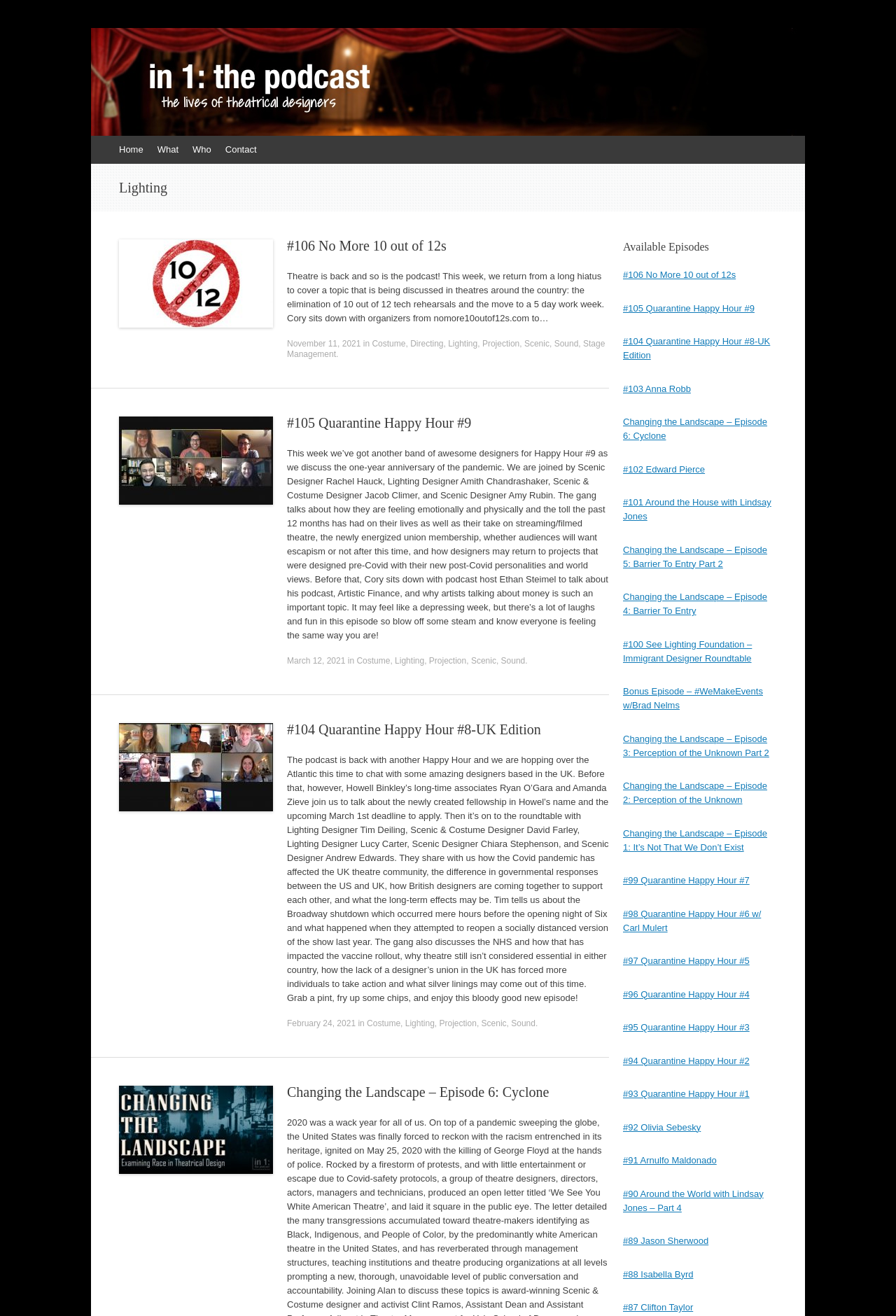Identify the bounding box for the UI element specified in this description: "in 1: the podcast". The coordinates must be four float numbers between 0 and 1, formatted as [left, top, right, bottom].

[0.133, 0.048, 0.308, 0.066]